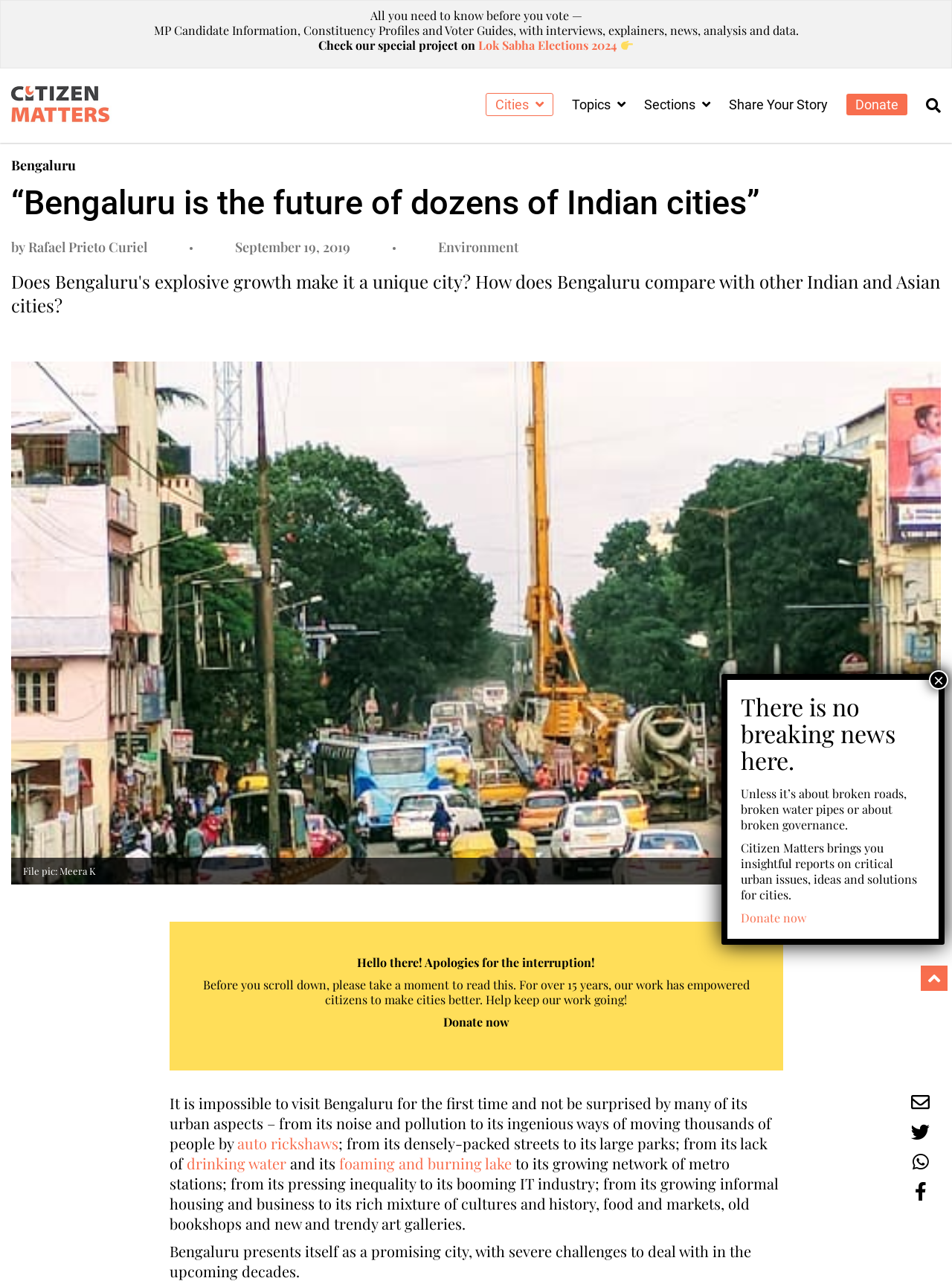Please locate the bounding box coordinates of the element's region that needs to be clicked to follow the instruction: "Donate to support the website". The bounding box coordinates should be provided as four float numbers between 0 and 1, i.e., [left, top, right, bottom].

[0.889, 0.073, 0.953, 0.09]